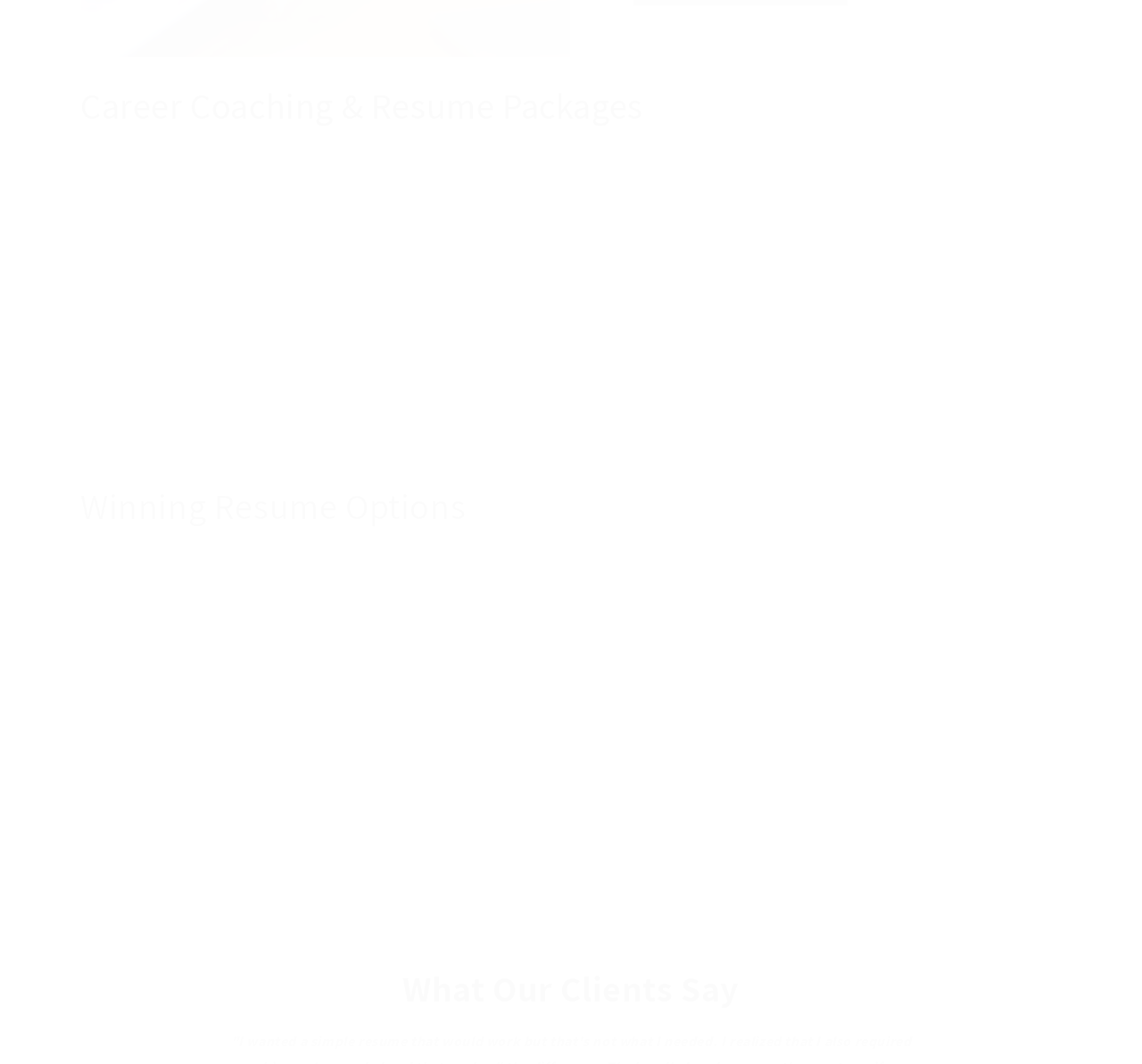What is the purpose of the webpage?
Refer to the image and provide a one-word or short phrase answer.

Career coaching and resume services